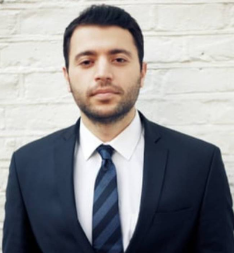What is the pattern on the tie?
Look at the image and provide a short answer using one word or a phrase.

Horizontal stripes